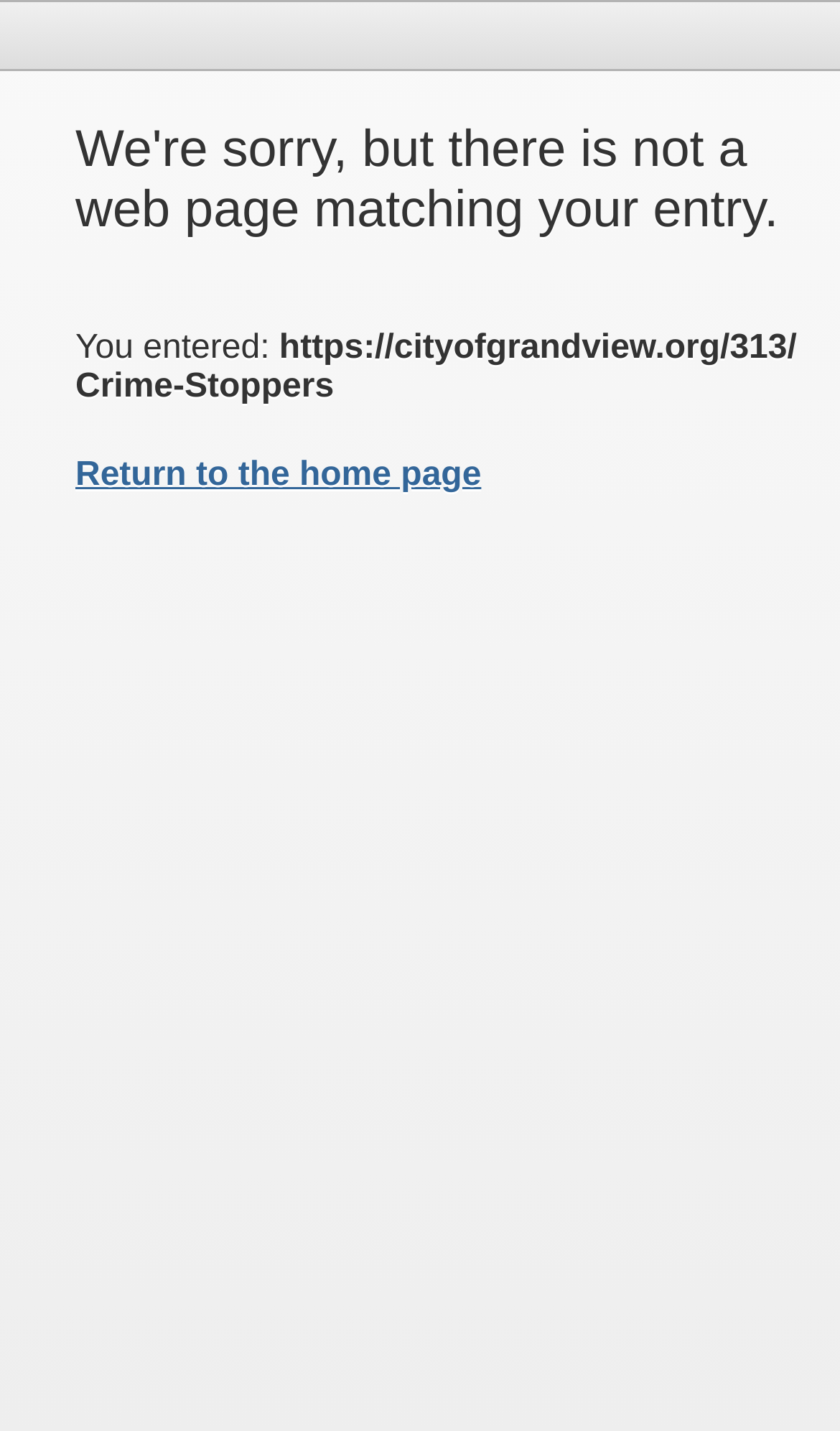What is the suggested action?
Answer the question based on the image using a single word or a brief phrase.

Return to the home page